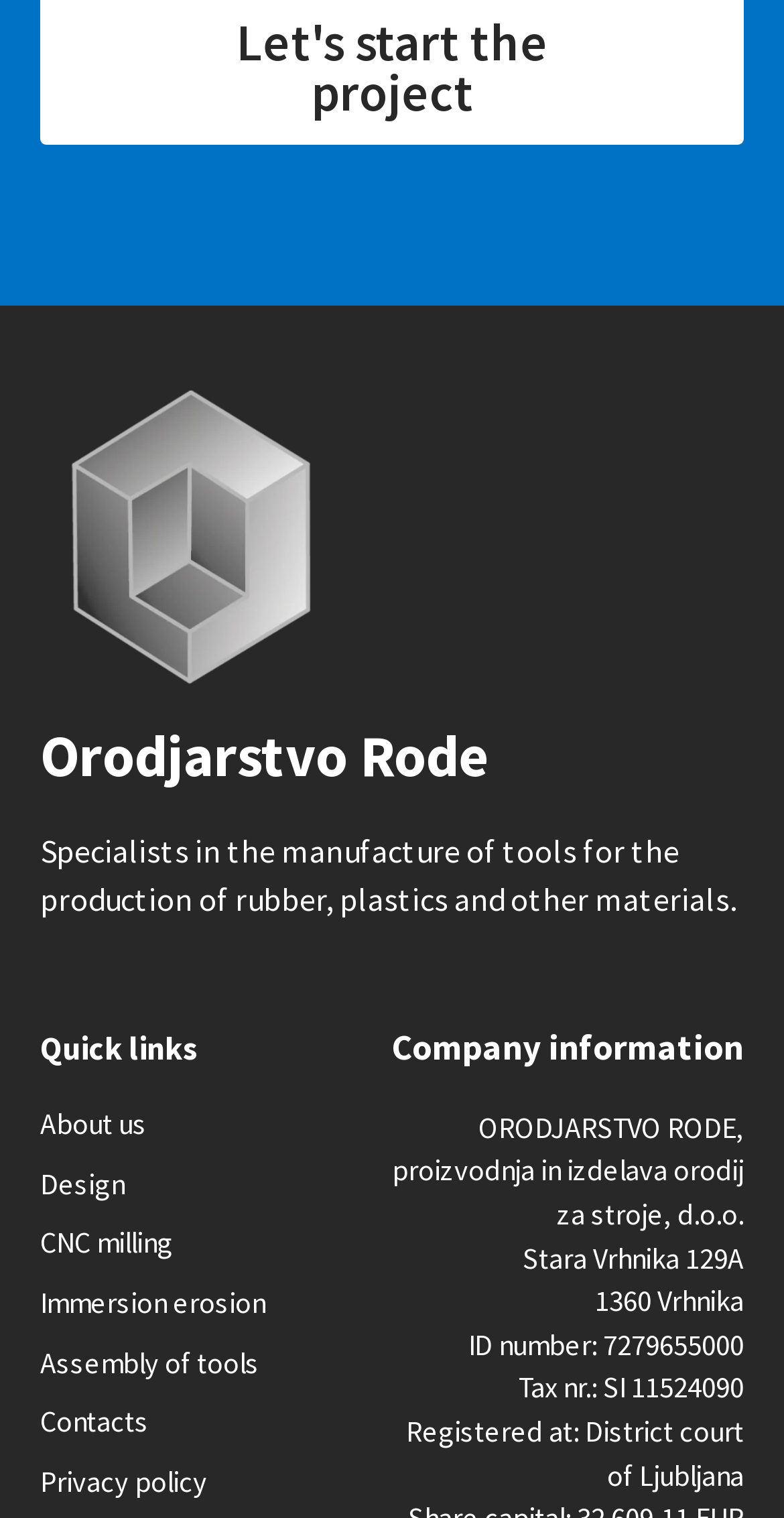Mark the bounding box of the element that matches the following description: "Immersion erosion".

[0.051, 0.845, 0.5, 0.874]